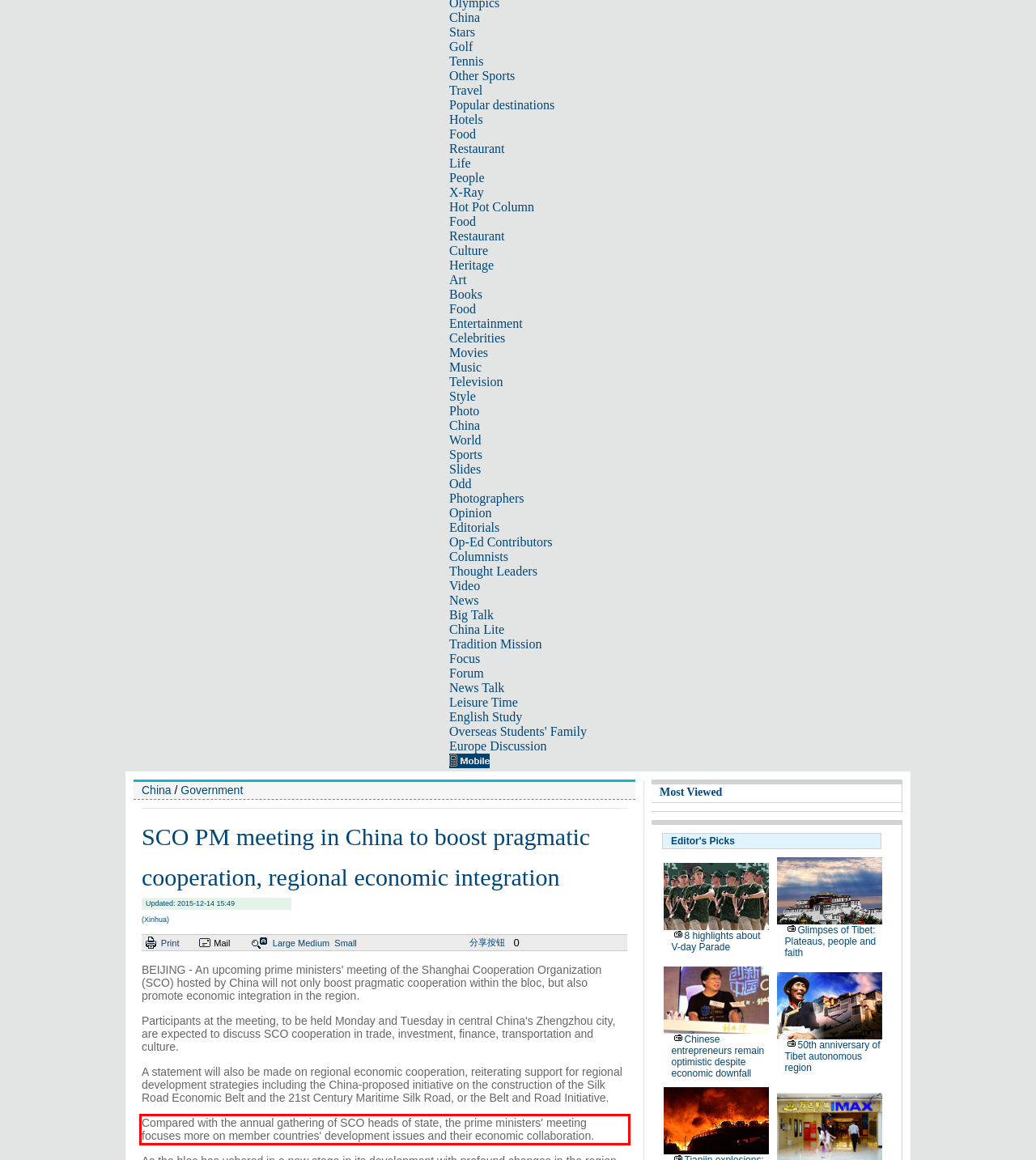Using the provided screenshot, read and generate the text content within the red-bordered area.

Compared with the annual gathering of SCO heads of state, the prime ministers' meeting focuses more on member countries' development issues and their economic collaboration.